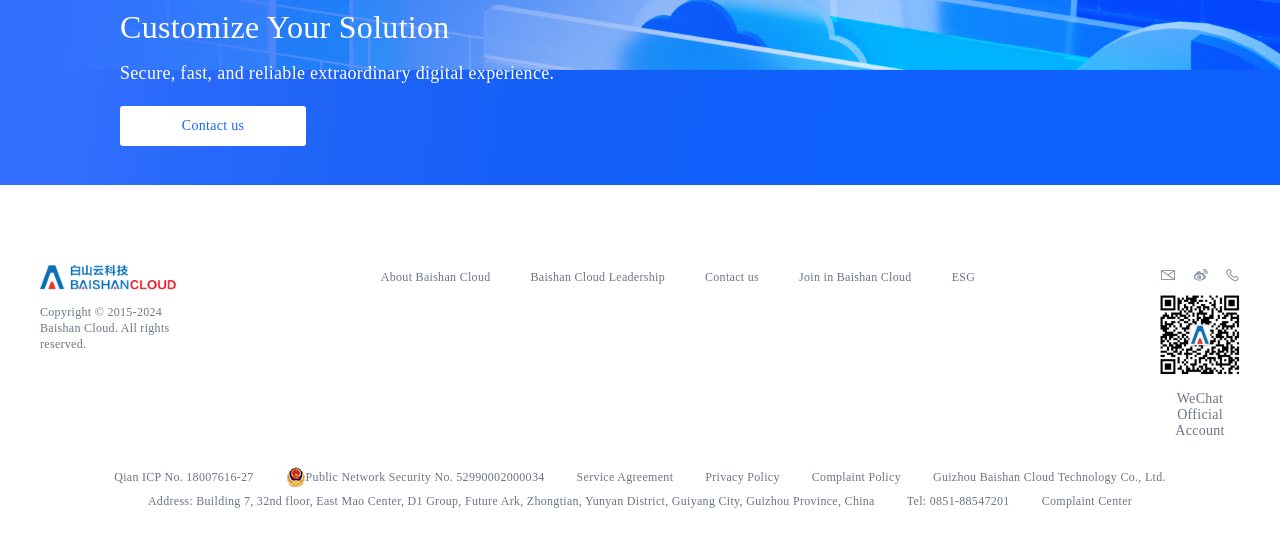Give a short answer using one word or phrase for the question:
What is the address of the company?

Building 7, 32nd floor, East Mao Center, D1 Group, Future Ark, Zhongtian, Yunyan District, Guiyang City, Guizhou Province, China